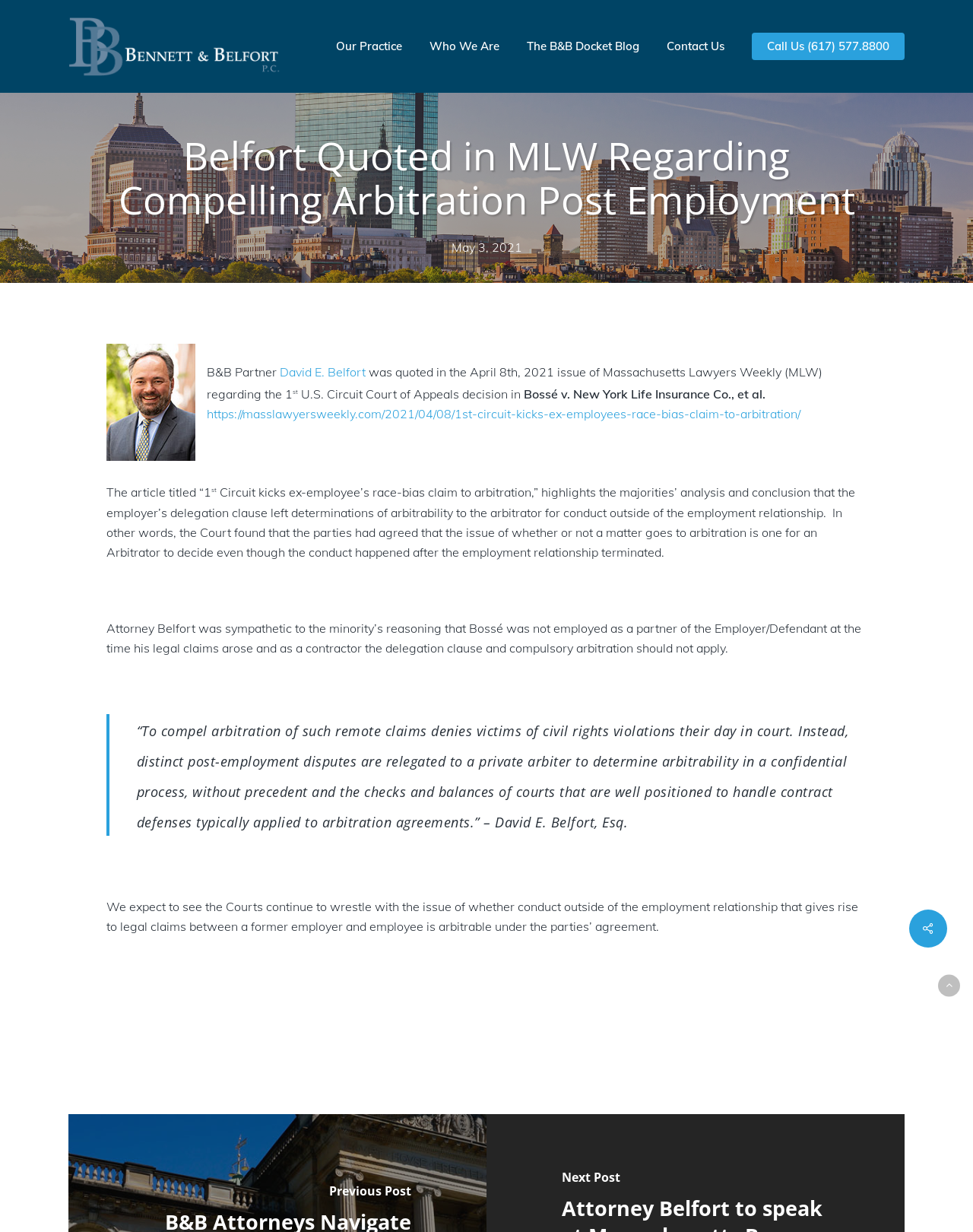Write an exhaustive caption that covers the webpage's main aspects.

This webpage is about Belfort being quoted in Massachusetts Lawyers Weekly regarding a court decision on compelling arbitration post-employment. At the top left, there is a logo of Bennett & Belfort P.C. with a link to the company's homepage. Below the logo, there are five navigation links: "Our Practice", "Who We Are", "The B&B Docket Blog", "Contact Us", and "Call Us (617) 577.8800". 

The main content of the webpage is an article with a heading "Belfort Quoted in MLW Regarding Compelling Arbitration Post Employment". The article starts with a date "May 3, 2021" and then mentions that B&B Partner David E. Belfort was quoted in the April 8th, 2021 issue of Massachusetts Lawyers Weekly regarding the 1st U.S. Circuit Court of Appeals decision in Bossé v. New York Life Insurance Co., et al. 

The article provides a summary of the court decision, stating that the court found that the parties had agreed that the issue of whether or not a matter goes to arbitration is one for an Arbitrator to decide even though the conduct happened after the employment relationship terminated. It also mentions that Attorney Belfort was sympathetic to the minority's reasoning that the delegation clause and compulsory arbitration should not apply to the plaintiff's claims.

There is a blockquote in the article, which is a quote from Attorney David E. Belfort, expressing his concern that compelling arbitration of such remote claims denies victims of civil rights violations their day in court. 

At the bottom of the webpage, there are two links: a social media icon and a "Back to top" link.